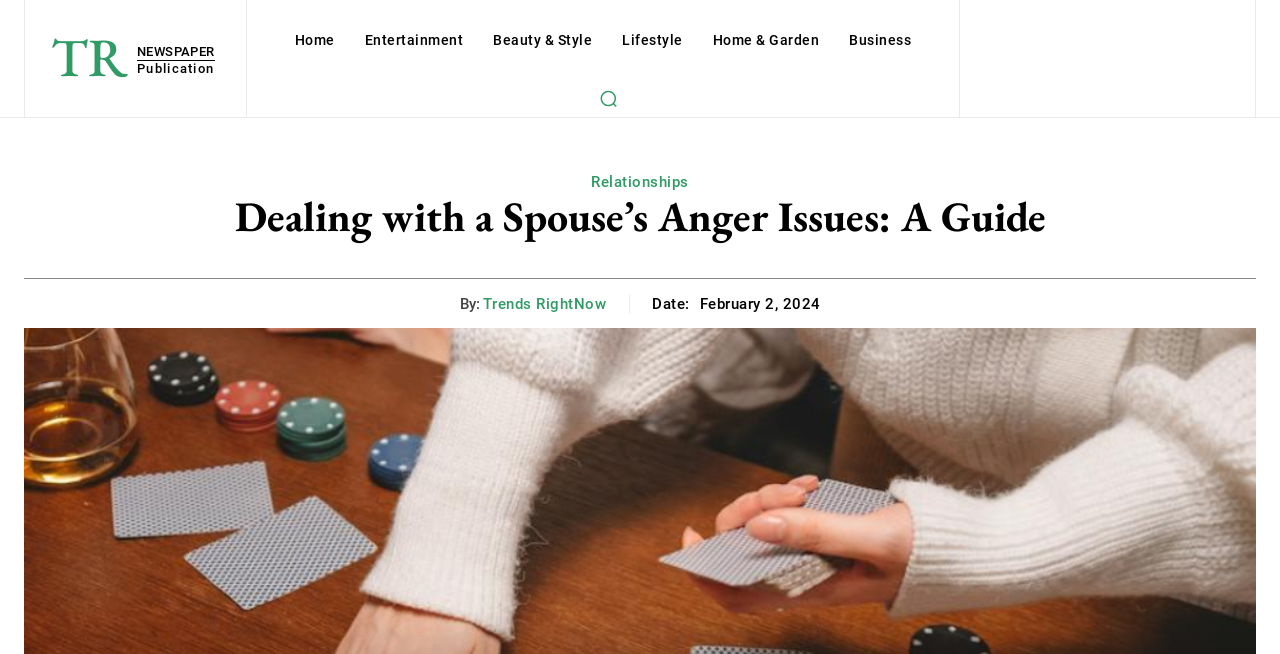Respond to the question below with a single word or phrase: How many main navigation links are there?

7